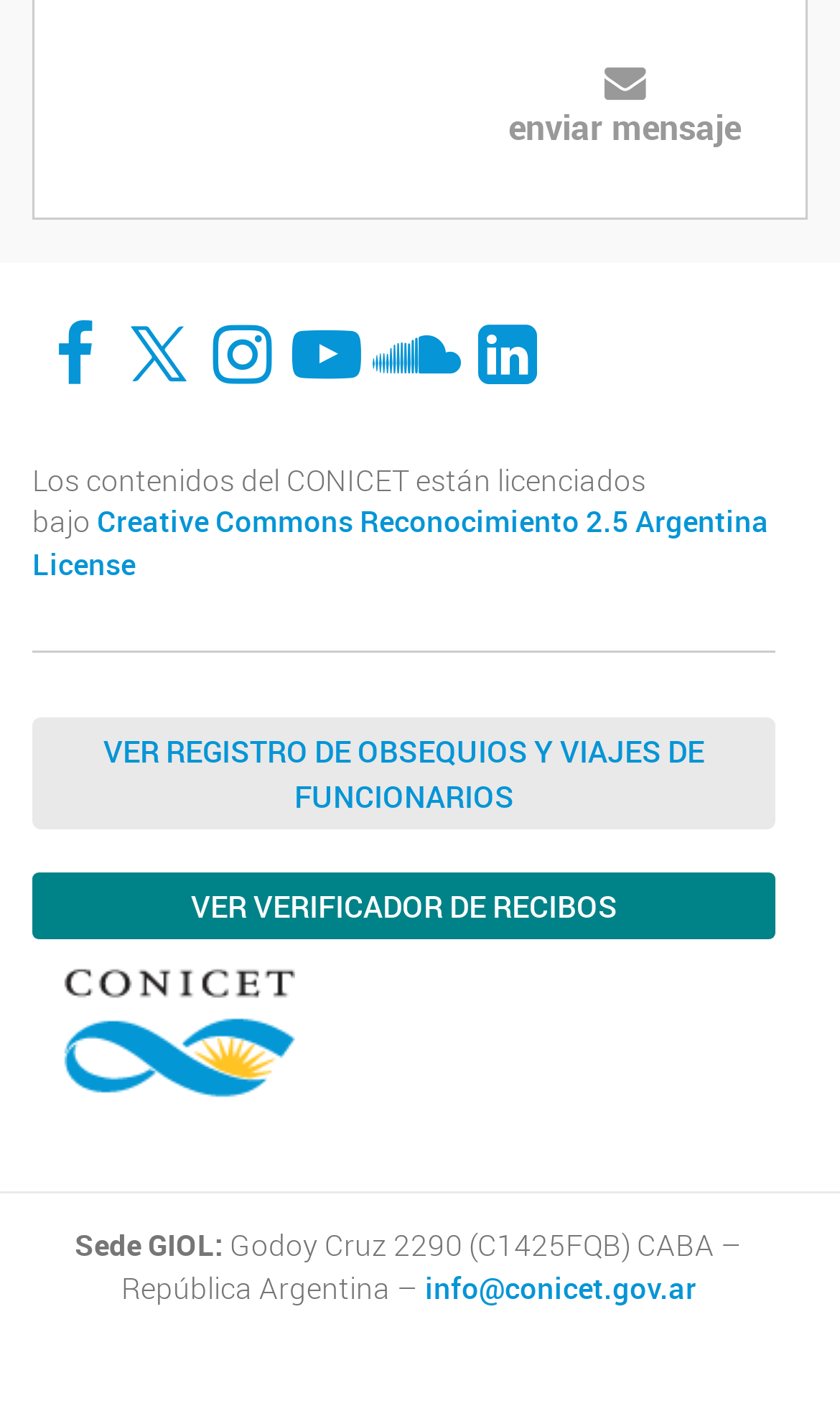Determine the bounding box coordinates of the clickable element to complete this instruction: "Visit Facebook". Provide the coordinates in the format of four float numbers between 0 and 1, [left, top, right, bottom].

[0.044, 0.228, 0.133, 0.276]